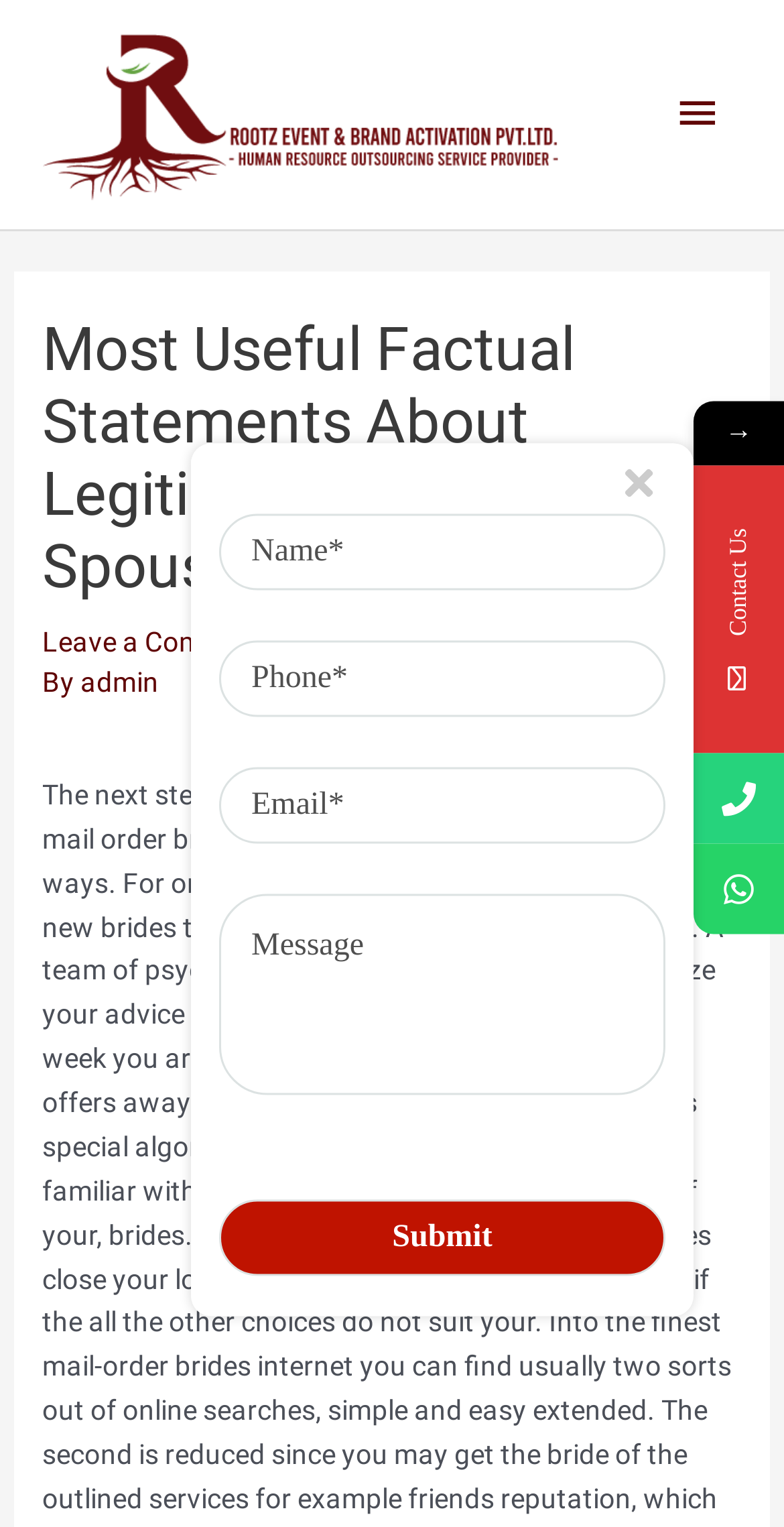Please provide the bounding box coordinates for the element that needs to be clicked to perform the instruction: "Click the 'Main Menu' button". The coordinates must consist of four float numbers between 0 and 1, formatted as [left, top, right, bottom].

[0.83, 0.043, 0.949, 0.107]